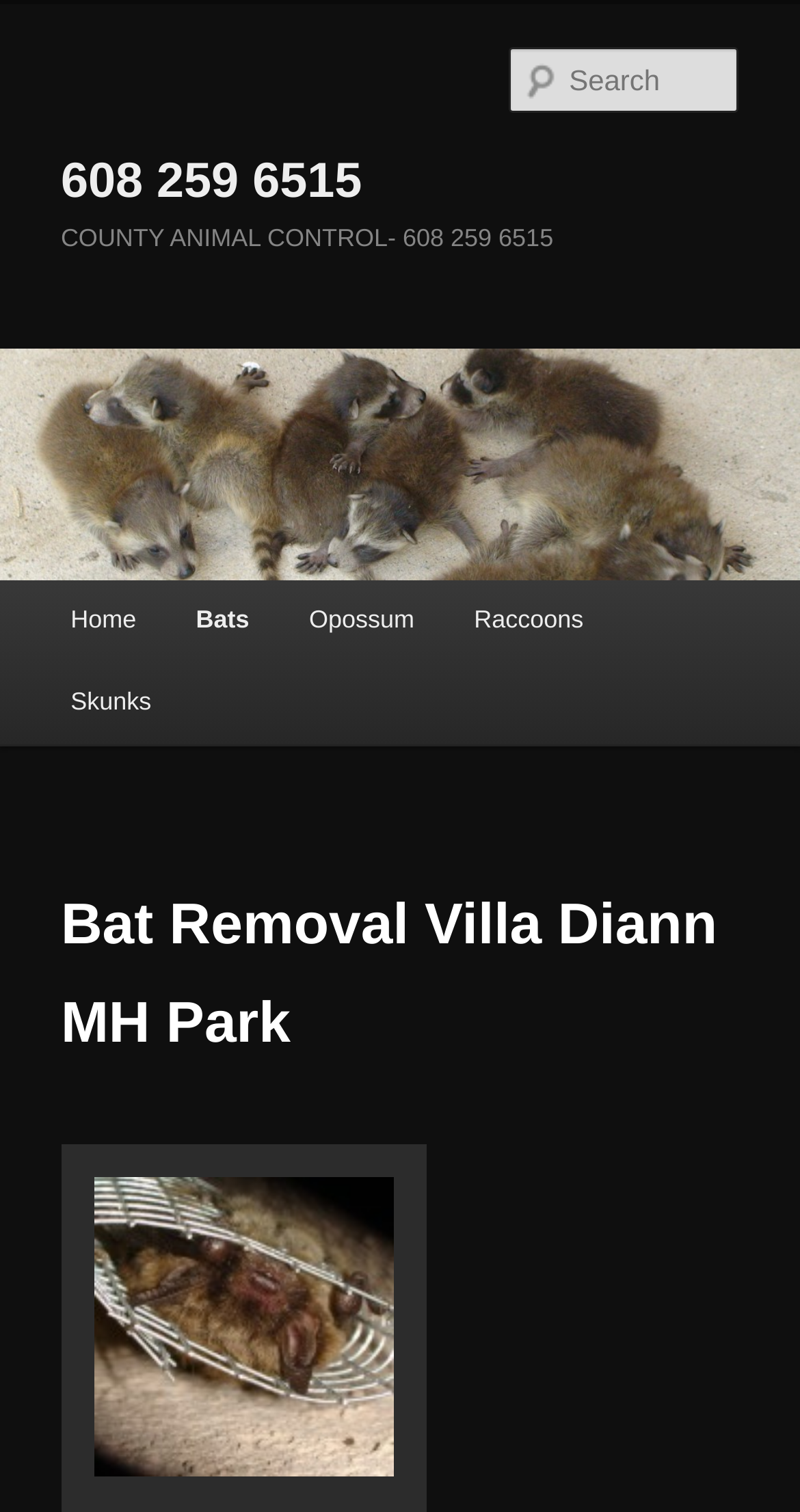How many images are on the webpage?
Using the information presented in the image, please offer a detailed response to the question.

There are two images on the webpage: one with the description '608 259 6515' and another with the description 'Brown Bat exiting a one way door'.